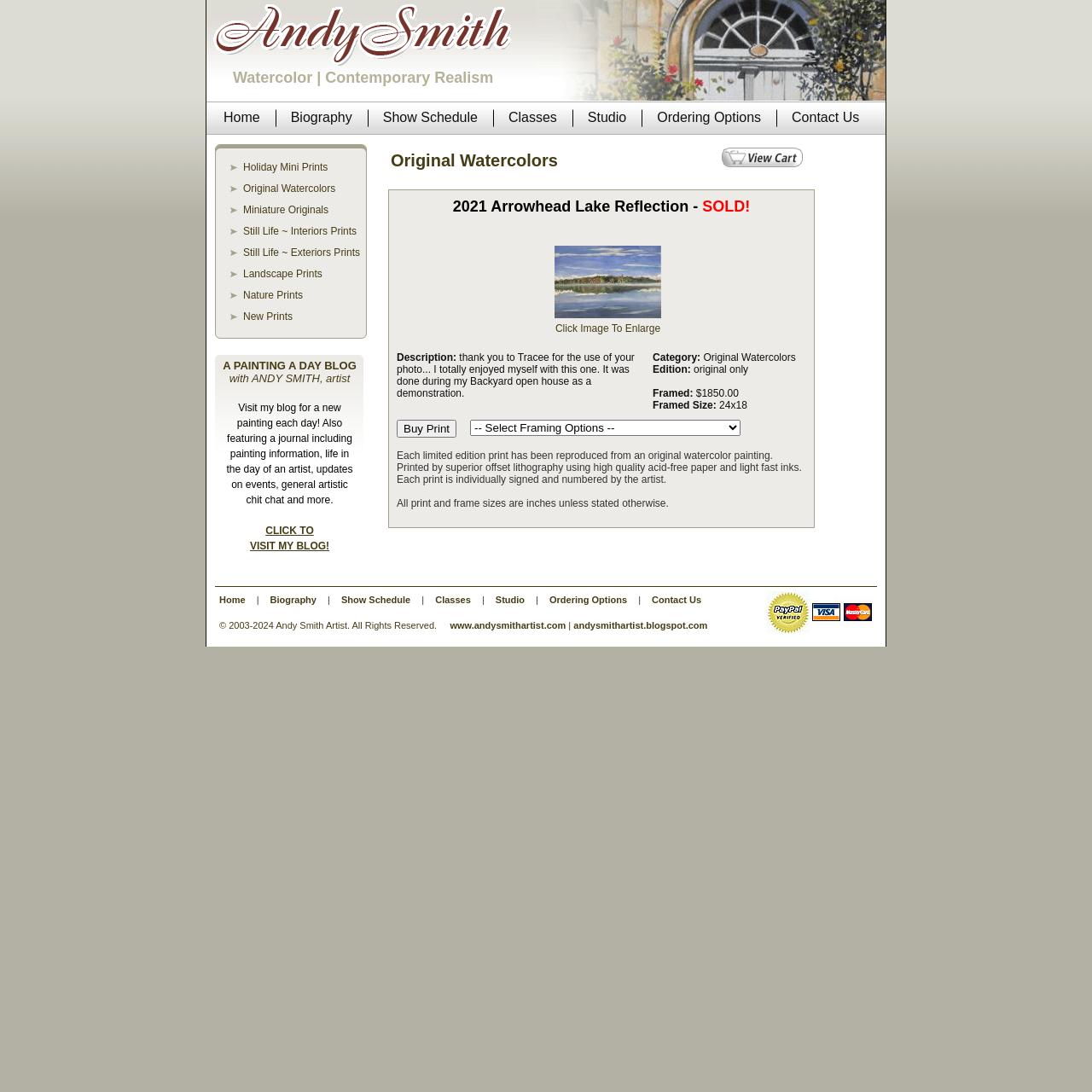Give a one-word or short phrase answer to this question: 
What is the price of the framed painting '2021 Arrowhead Lake Reflection'?

$1850.00